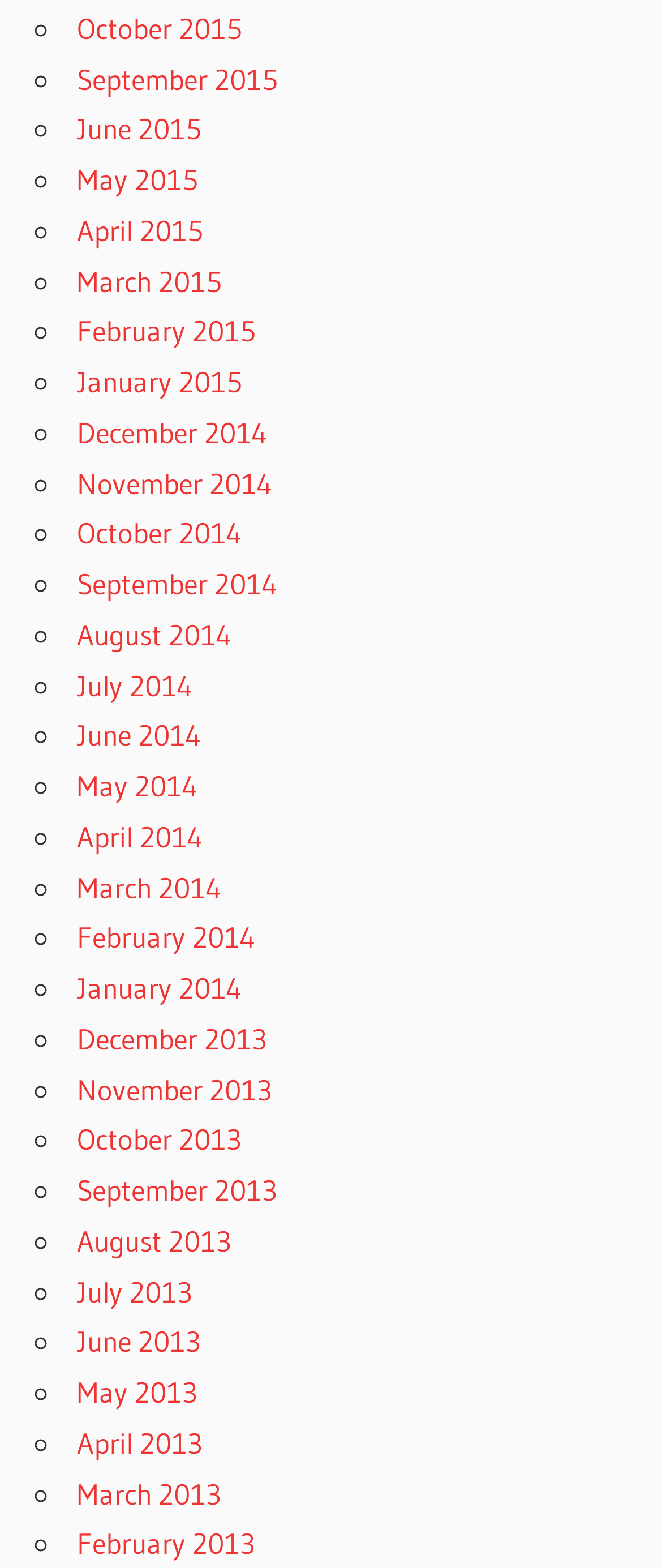Highlight the bounding box of the UI element that corresponds to this description: "August 2014".

[0.116, 0.393, 0.349, 0.416]